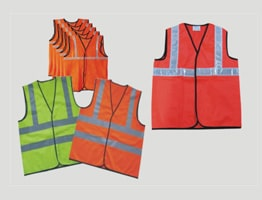Offer an in-depth description of the image.

The image showcases a variety of safety vests designed for industrial and road safety applications. Displayed are multiple vests in vibrant colors, including bright orange, red, and green, which are equipped with reflective stripes to enhance visibility. These safety garments are essential for ensuring protection and recognition in environments where high visibility is crucial, such as construction sites and road work. The arrangement features both a stack of vests on the left and individual vests on the right, highlighting the availability and versatility of these products for different safety needs. This selection forms part of a broader range of industrial safety gear offered by the supplier.